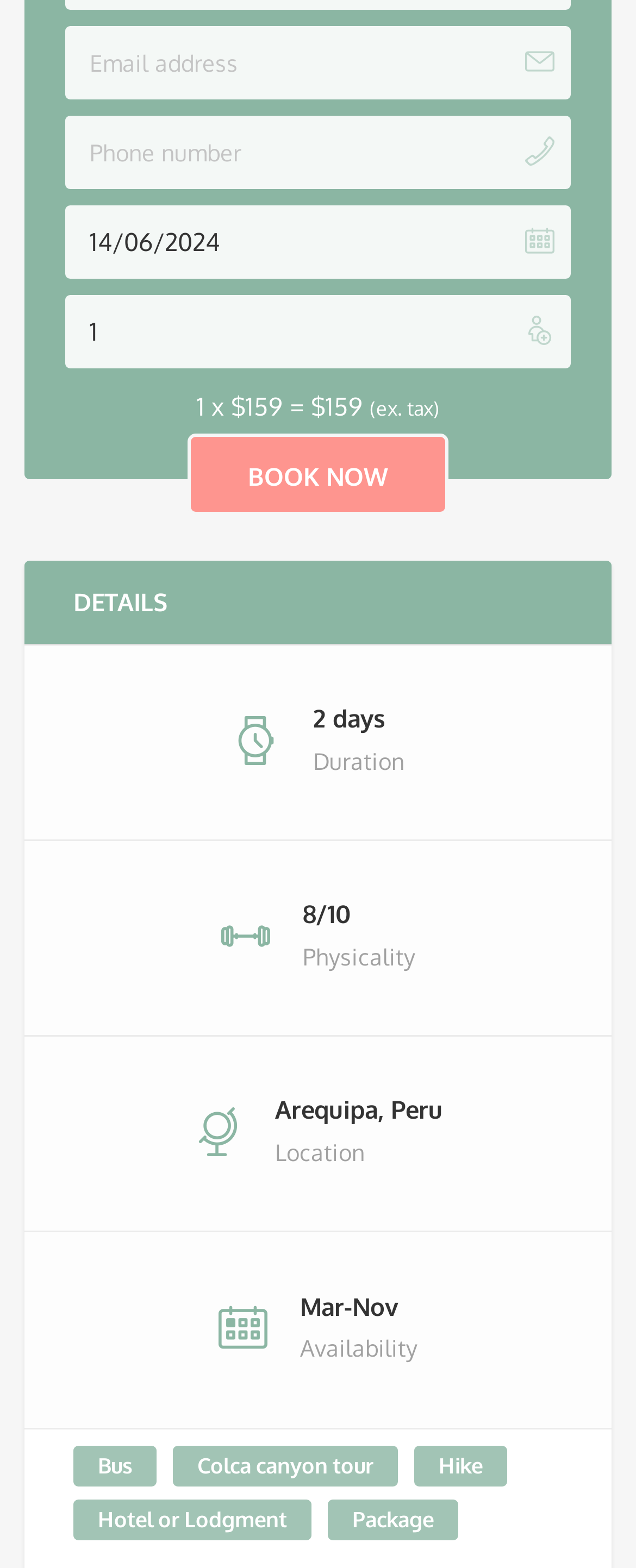Please identify the bounding box coordinates of the area that needs to be clicked to follow this instruction: "Click Book now".

[0.295, 0.276, 0.705, 0.328]